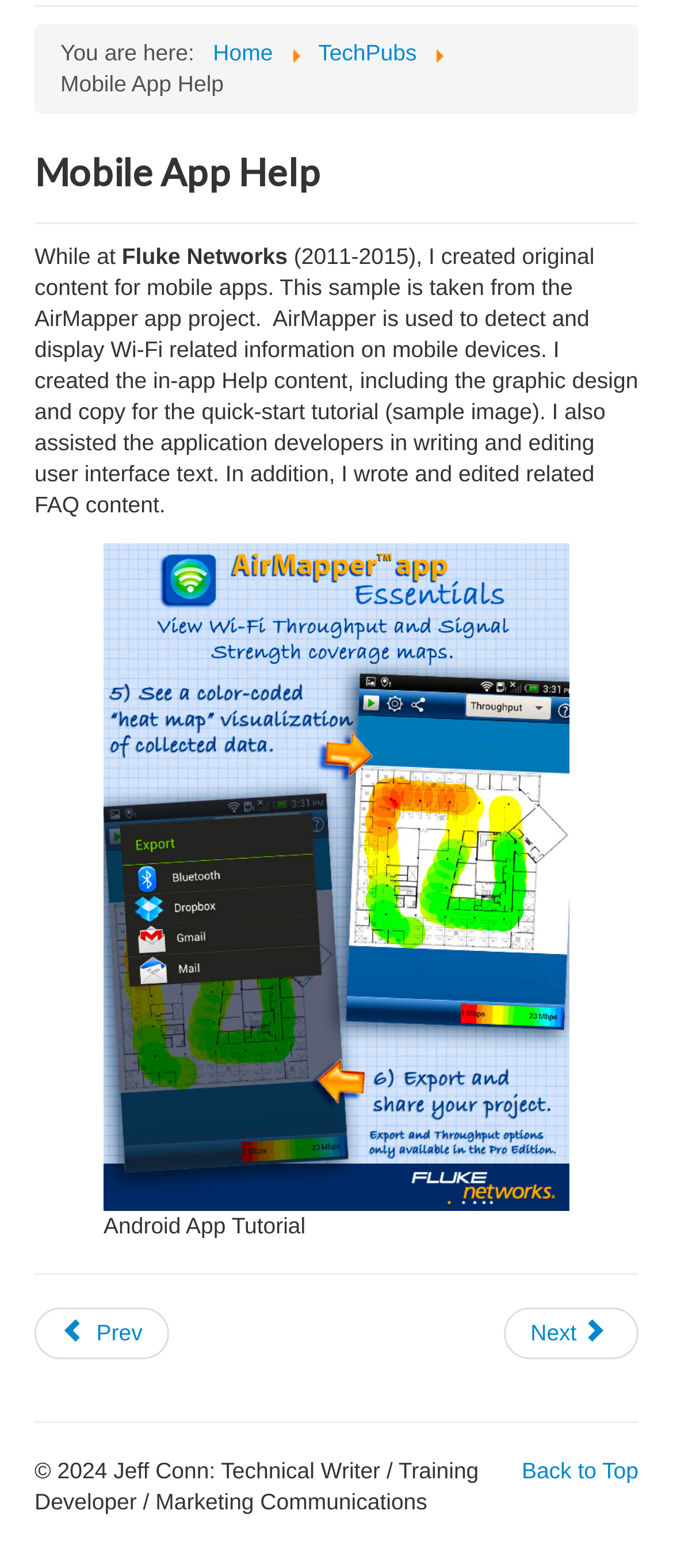Refer to the element description Training and identify the corresponding bounding box in the screenshot. Format the coordinates as (top-left x, top-left y, bottom-right x, bottom-right y) with values in the range of 0 to 1.

[0.051, 0.112, 0.949, 0.147]